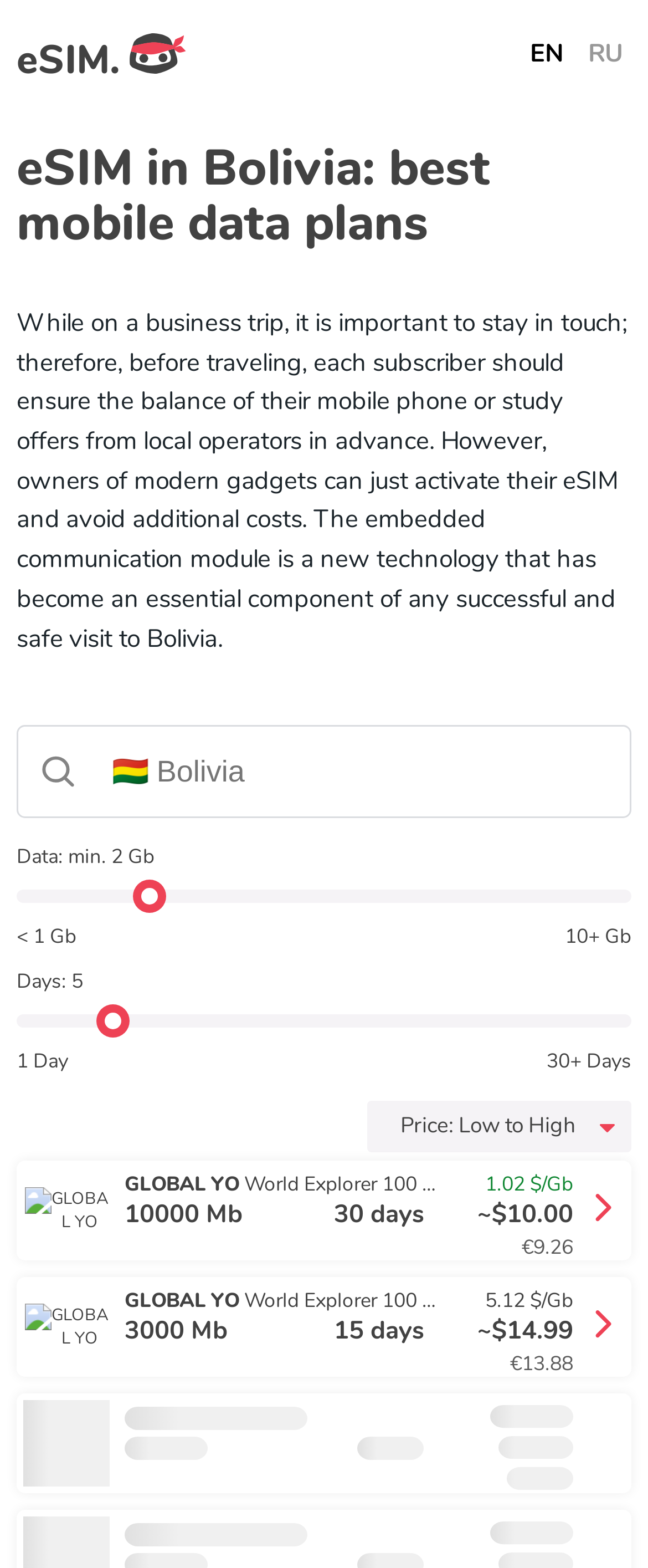Using details from the image, please answer the following question comprehensively:
What is the country being searched?

Based on the webpage, I can see that the country being searched is Bolivia, which is indicated by the flag icon and the text 'Bolivia' in the search country field.